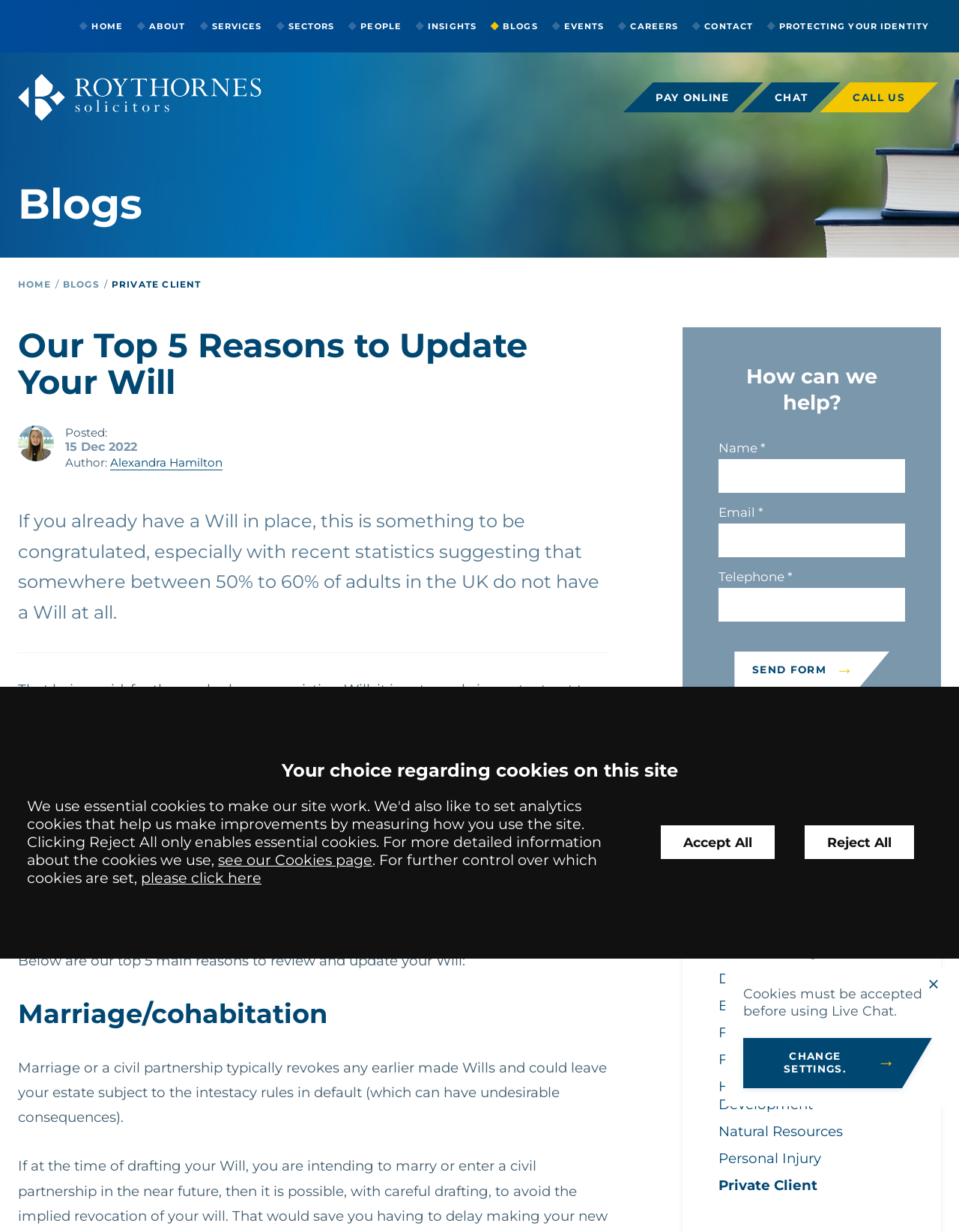Please provide a detailed answer to the question below by examining the image:
What happens to an earlier made Will after marriage or civil partnership?

The webpage states that marriage or a civil partnership typically revokes any earlier made Wills and could leave your estate subject to the intestacy rules in default, which can have undesirable consequences.